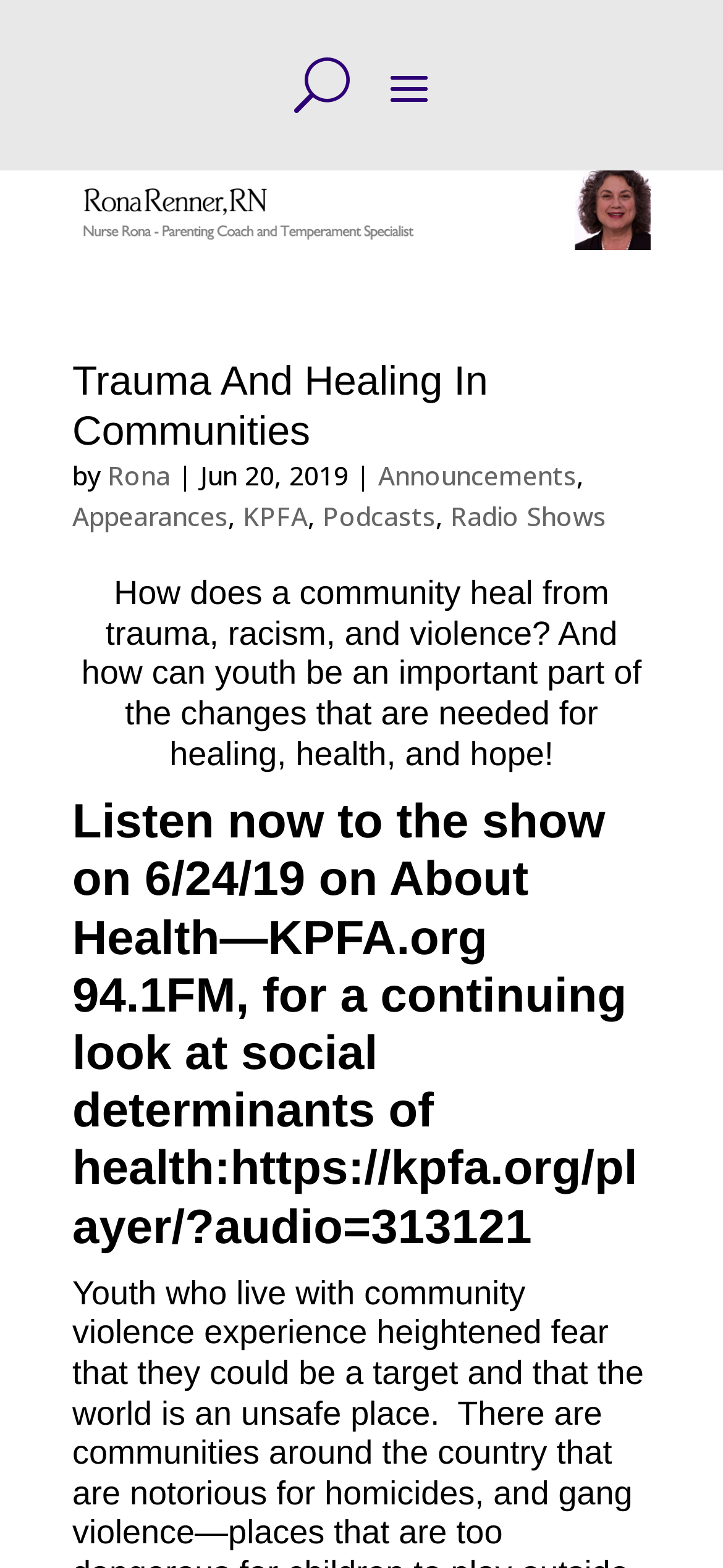Give a short answer using one word or phrase for the question:
What is the URL of the radio show?

https://kpfa.org/player/?audio=313121